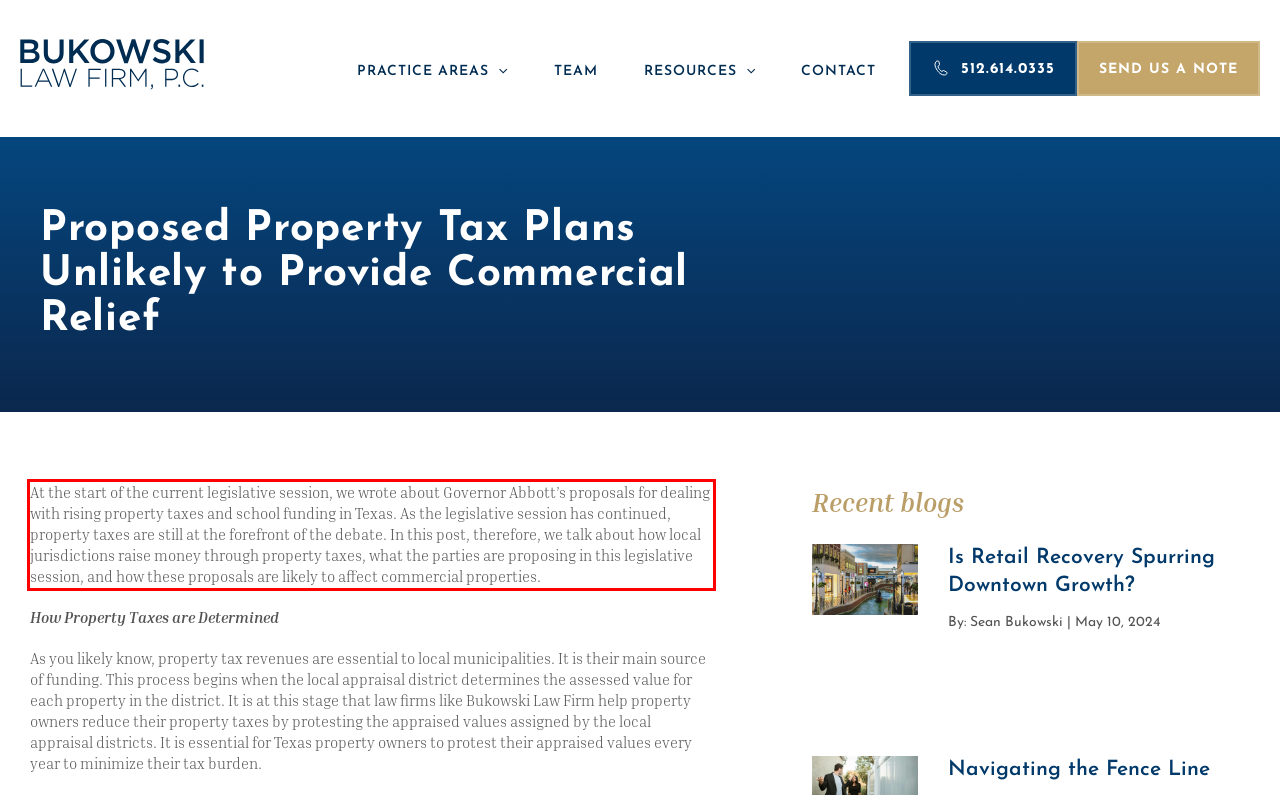Given the screenshot of the webpage, identify the red bounding box, and recognize the text content inside that red bounding box.

At the start of the current legislative session, we wrote about Governor Abbott’s proposals for dealing with rising property taxes and school funding in Texas. As the legislative session has continued, property taxes are still at the forefront of the debate. In this post, therefore, we talk about how local jurisdictions raise money through property taxes, what the parties are proposing in this legislative session, and how these proposals are likely to affect commercial properties.